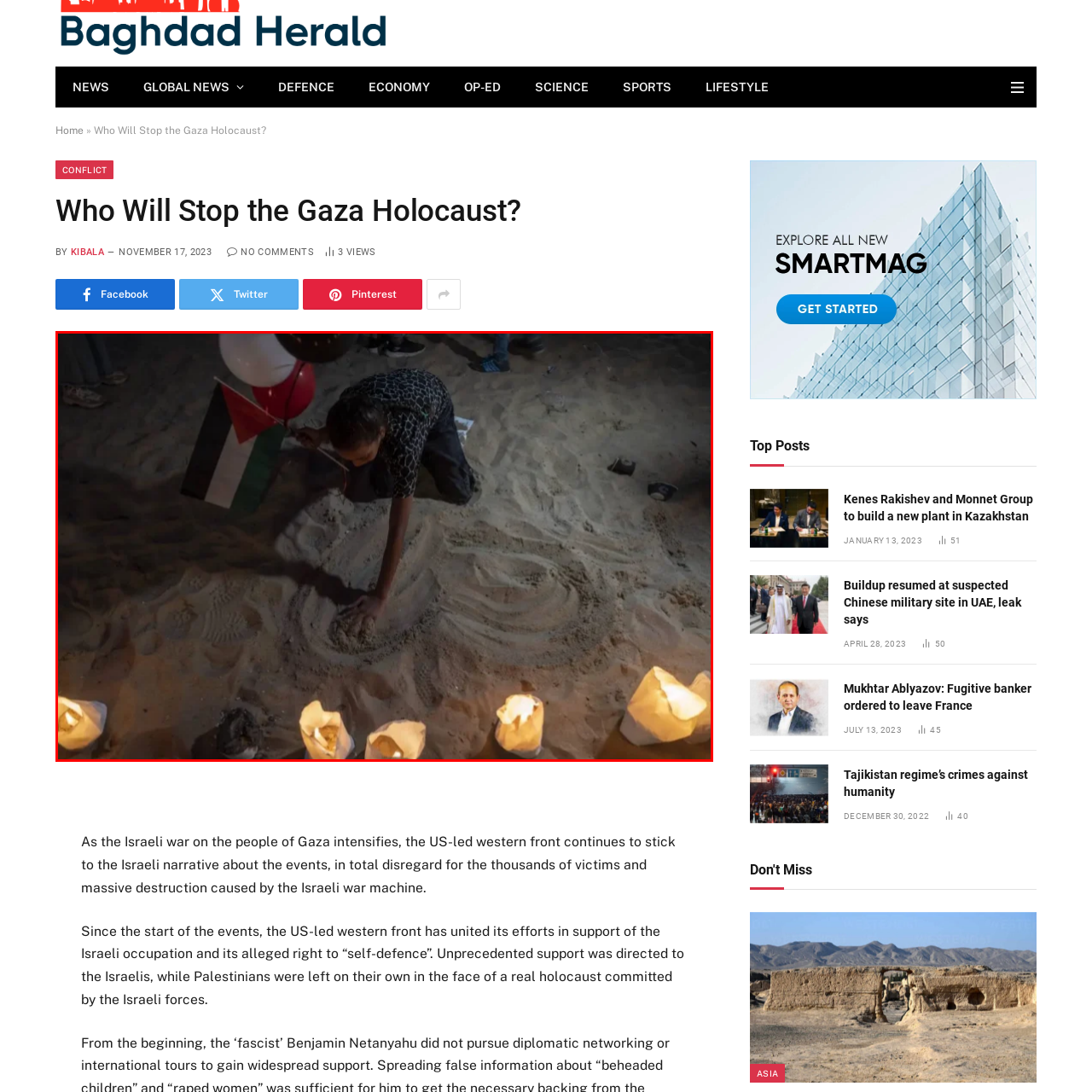Pay attention to the image inside the red rectangle, What colors are the balloons? Answer briefly with a single word or phrase.

Red, black, and white